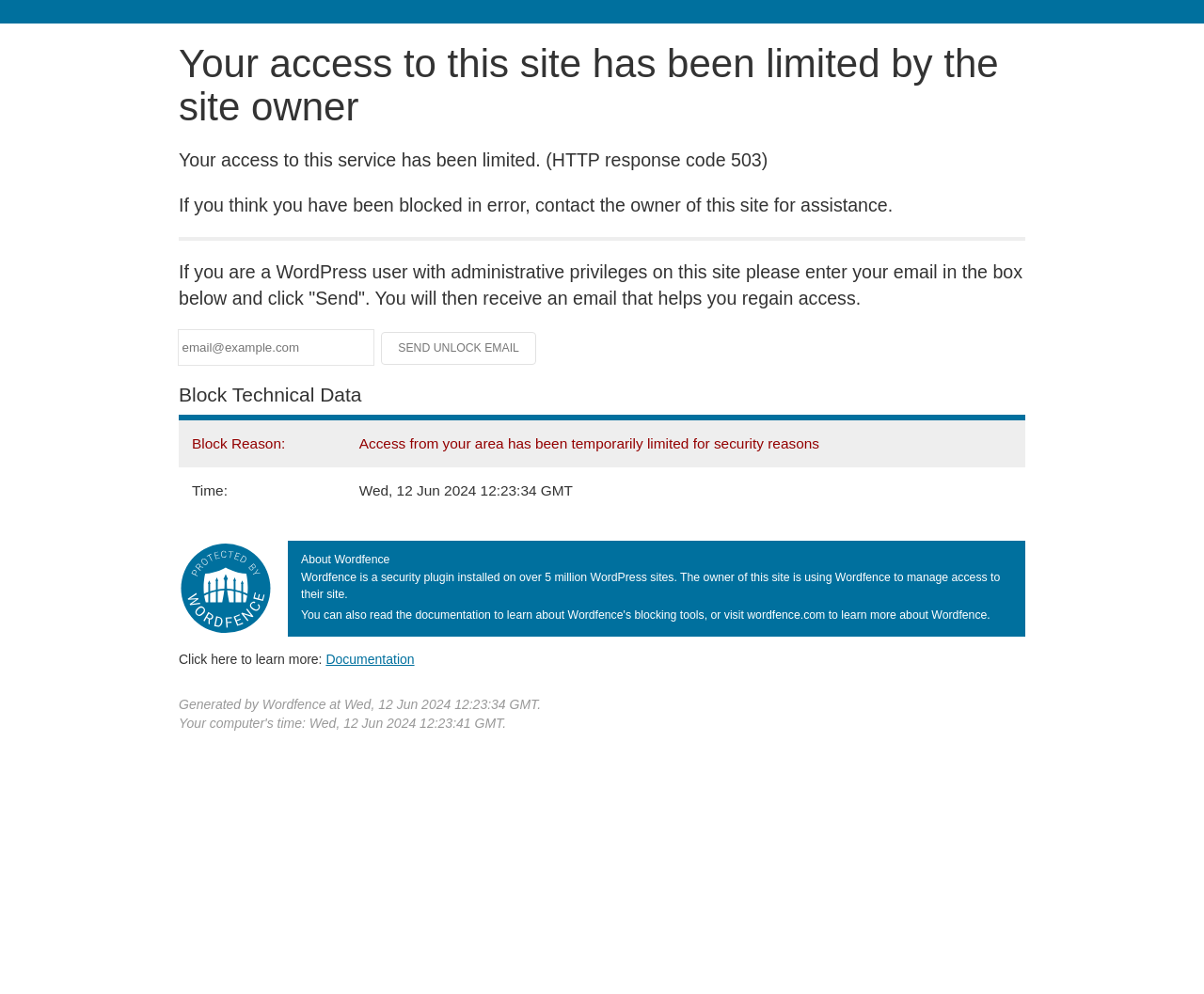Provide a thorough description of this webpage.

This webpage appears to be a blocked access page, indicating that the user's access to the site has been limited by the site owner. At the top of the page, there is a heading that states "Your access to this site has been limited by the site owner." Below this heading, there are three paragraphs of text explaining the reason for the block, how to regain access, and what to do if the user thinks they have been blocked in error.

To the right of the explanatory text, there is a textbox where the user can enter their email address to receive an unlock email. Next to the textbox, there is a disabled "Send Unlock Email" button. 

Further down the page, there is a section titled "Block Technical Data" that contains a table with two rows. The first row displays the block reason, which is "Access from your area has been temporarily limited for security reasons." The second row shows the time of the block, which is "Wed, 12 Jun 2024 12:23:34 GMT."

Below the table, there is an image, followed by a heading that says "About Wordfence." This section explains that Wordfence is a security plugin installed on over 5 million WordPress sites and provides a link to learn more about it.

At the bottom of the page, there are two lines of text: one indicating that the page was generated by Wordfence, and the other showing the timestamp of the page generation.